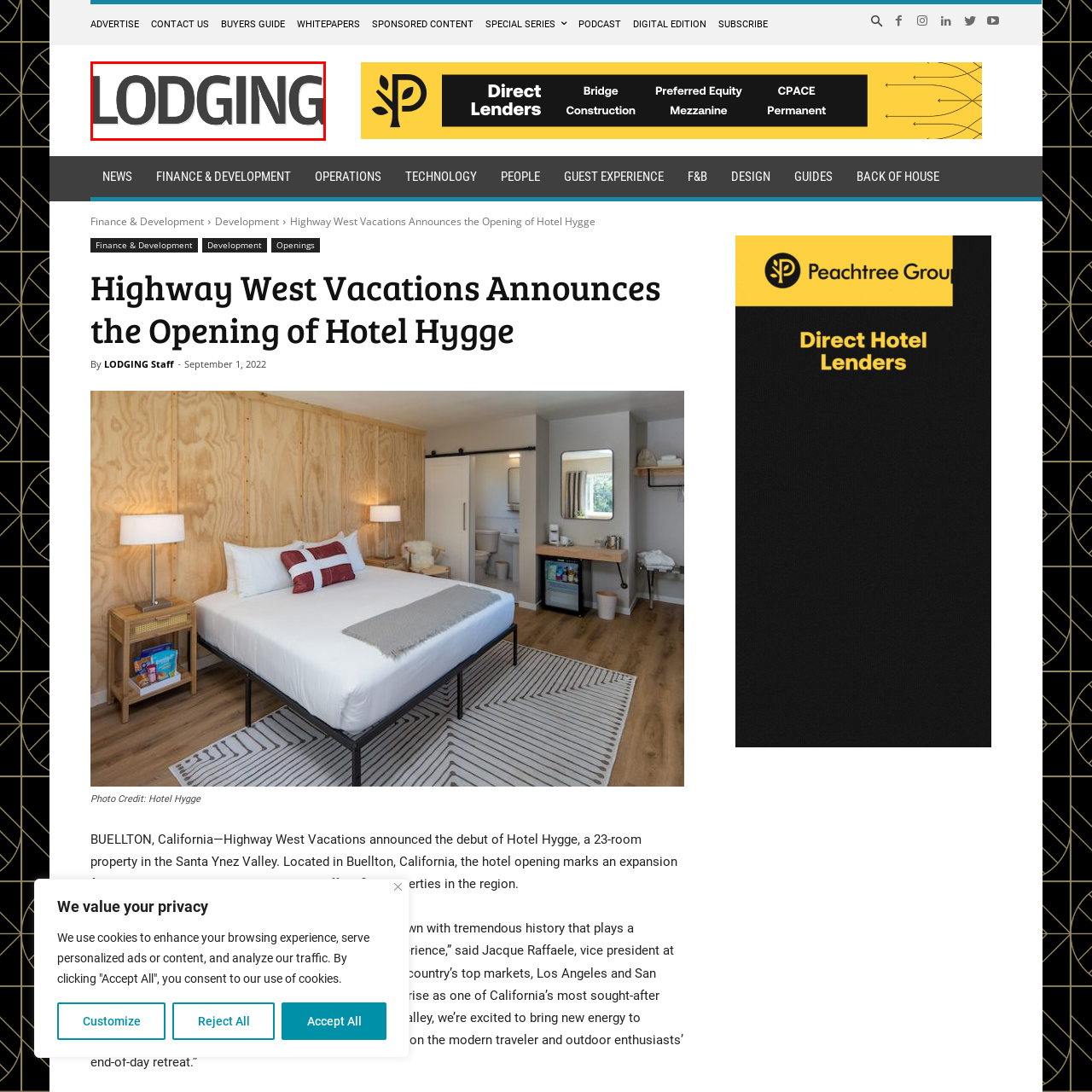What is the style of the logo's design?
View the image encased in the red bounding box and respond with a detailed answer informed by the visual information.

The caption describes the design of the logo as 'sleek and modern', which aligns with the magazine's professional identity aimed at industry stakeholders and enthusiasts.